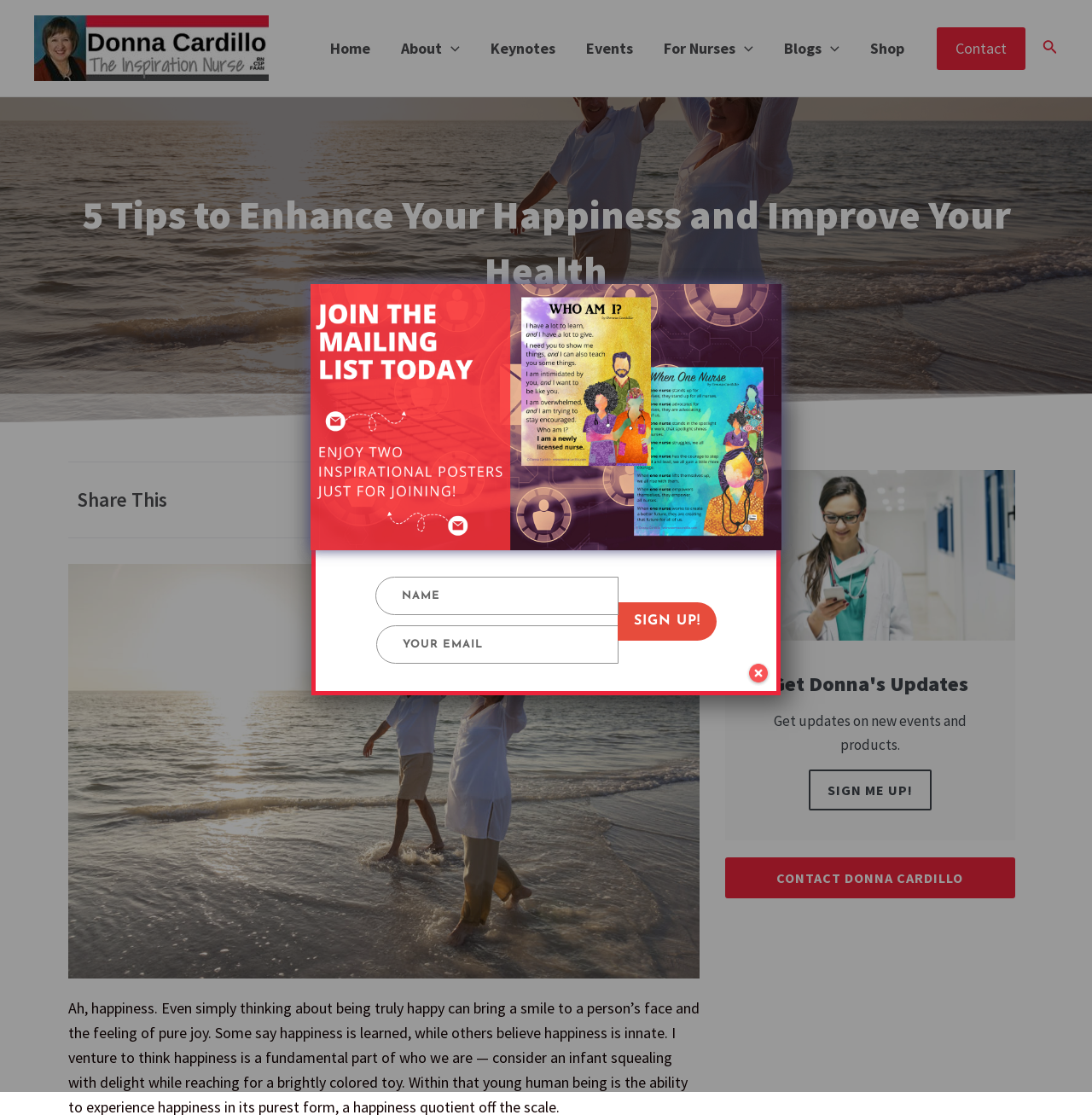Who is the author of this webpage?
Please use the visual content to give a single word or phrase answer.

Donna Cardillo, RN